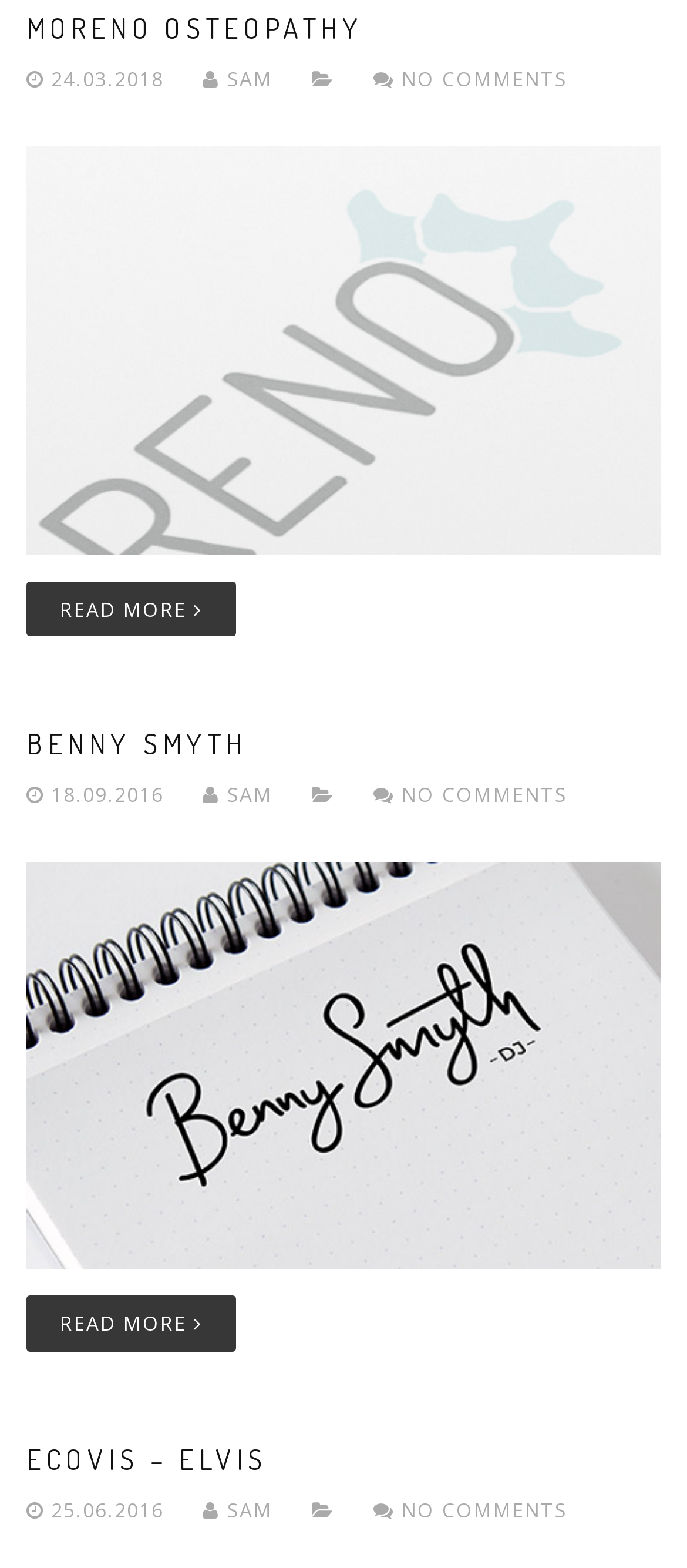Please answer the following query using a single word or phrase: 
What is the topic of the third article?

Logo Design Events DJ